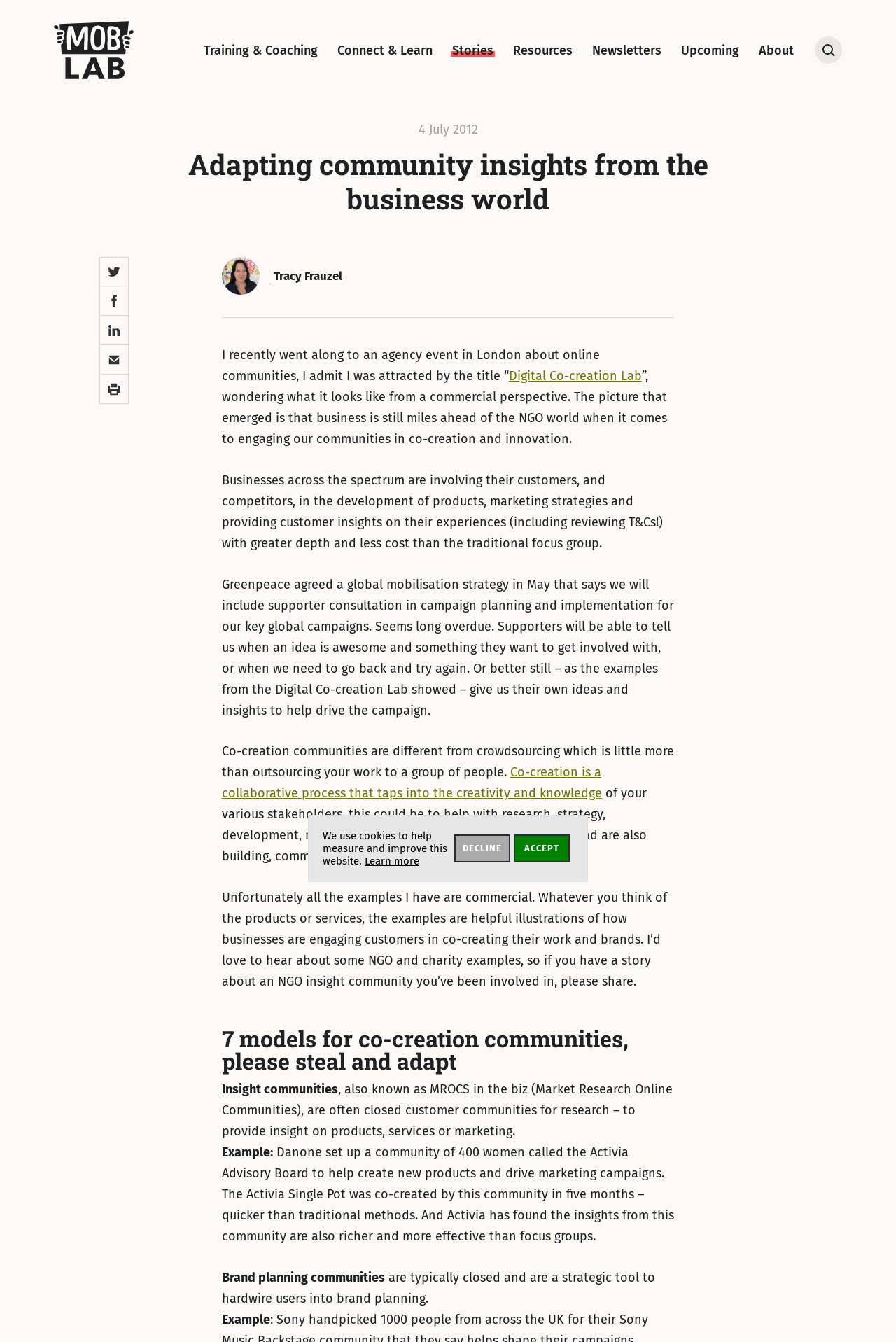Please find the bounding box coordinates of the section that needs to be clicked to achieve this instruction: "Visit the Twitter page".

[0.111, 0.191, 0.144, 0.213]